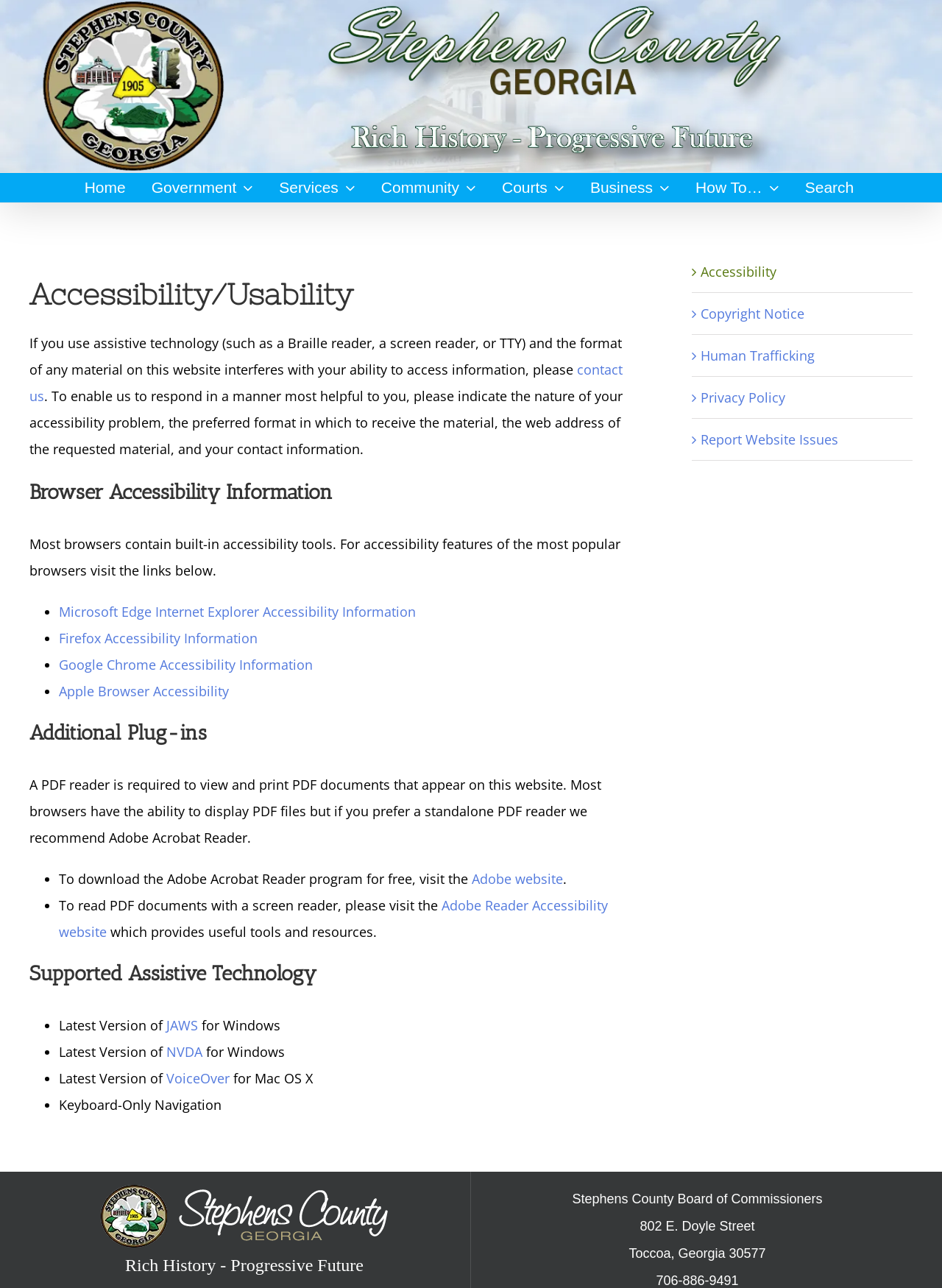Please specify the bounding box coordinates of the clickable region to carry out the following instruction: "Click the Home link". The coordinates should be four float numbers between 0 and 1, in the format [left, top, right, bottom].

None